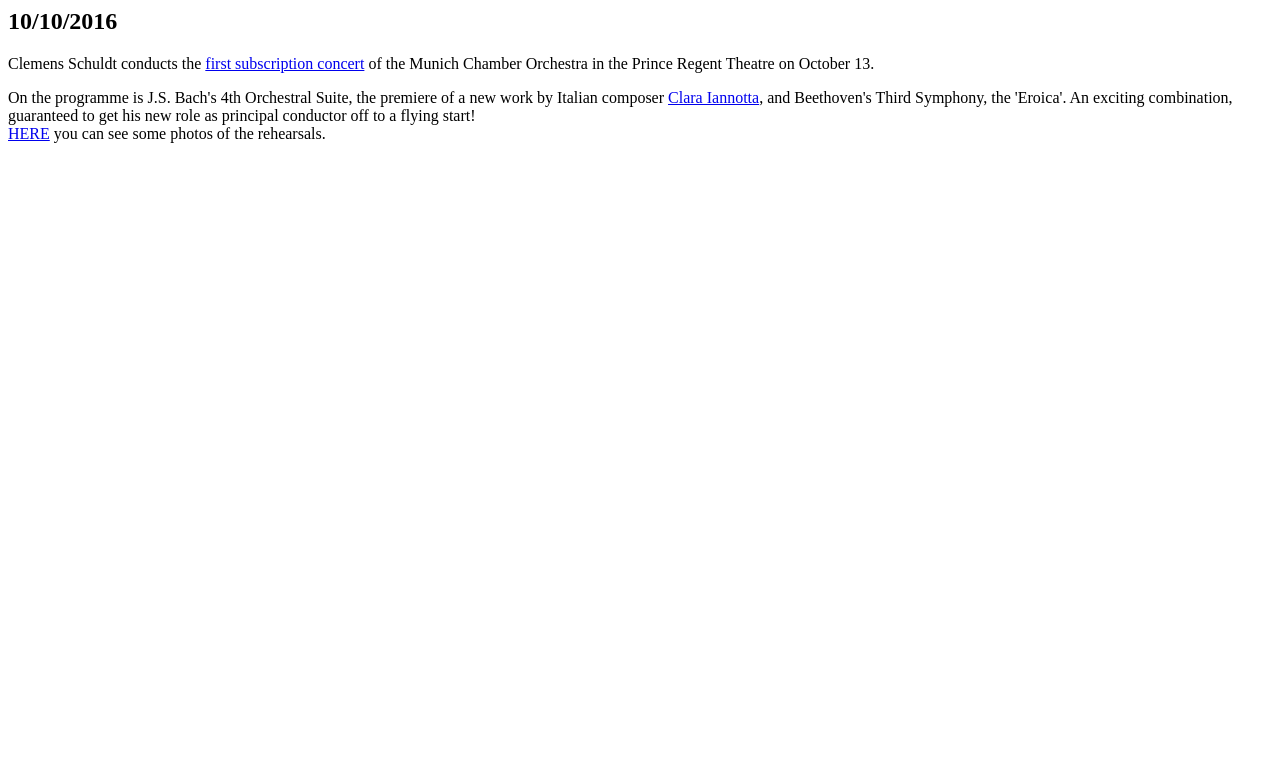Provide the bounding box coordinates of the UI element that matches the description: "FAQs".

None